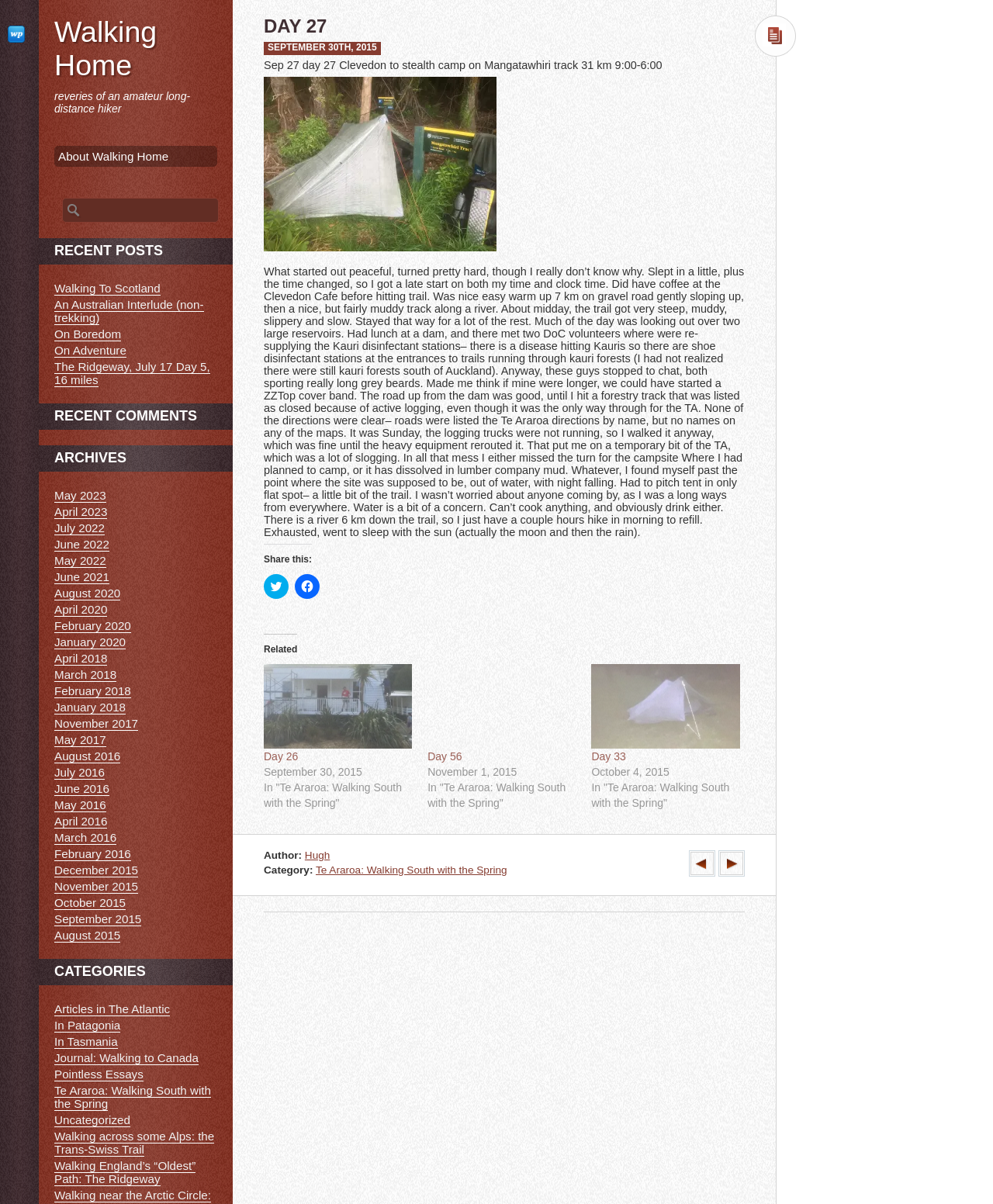Locate the bounding box coordinates of the item that should be clicked to fulfill the instruction: "Search for posts".

[0.062, 0.164, 0.22, 0.185]